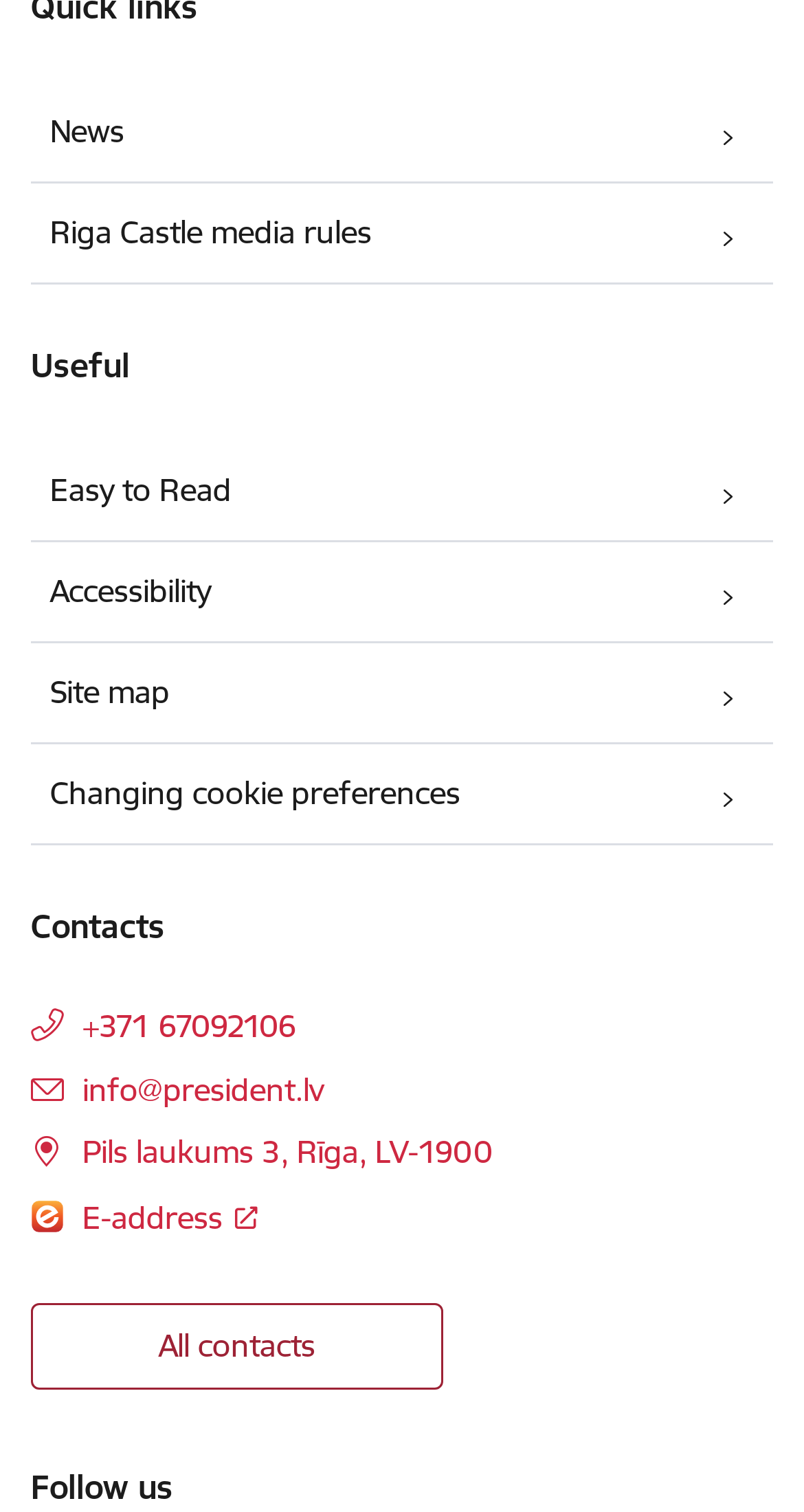What is the name of the castle mentioned on the webpage?
Give a thorough and detailed response to the question.

I found the name of the castle by looking at the top links, where there is a link 'Riga Castle media rules'.